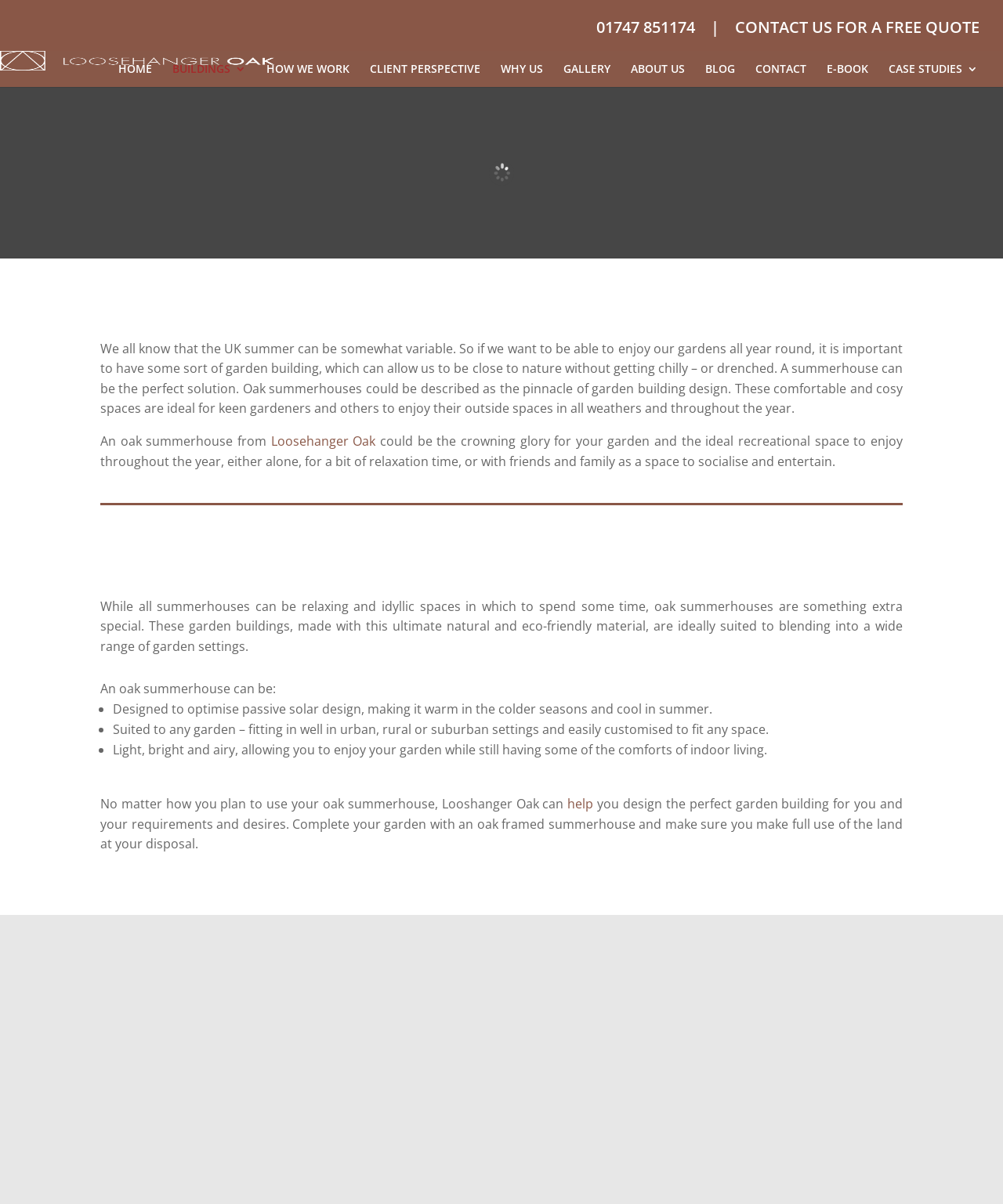Explain in detail what is displayed on the webpage.

This webpage is about oak summerhouses, specifically highlighting their comfort and versatility for enjoying outdoor spaces throughout the year. At the top, there is a row of links, including "HOME", "BUILDINGS 3", "HOW WE WORK", and others, which serve as a navigation menu. Below this menu, there is a search box where users can input keywords to search for specific content.

On the left side, there is an image of "Loosehanger Oak", which is likely a logo or a representative image of the company. Above this image, there are three links: a phone number "01747 851174", a separator "|", and a call-to-action "CONTACT US FOR A FREE QUOTE".

The main content of the webpage is divided into several sections. The first section introduces the concept of oak summerhouses, describing them as the pinnacle of garden building design, ideal for keen gardeners and others to enjoy their outdoor spaces in all weathers. This section also mentions that an oak summerhouse from Loosehanger Oak could be the crowning glory for one's garden.

The next section, titled "WHY CHOOSE TO BUILD OAK SUMMERHOUSES?", explains the benefits of oak summerhouses, including their ability to blend into various garden settings. This section is followed by a list of advantages, including optimized passive solar design, suitability for any garden, and being light, bright, and airy.

The final section, titled "BESPOKE DESIGNS", appears to be a call-to-action, encouraging users to design their perfect garden building with the help of Loosehanger Oak. Below this section, there is a link to "ALL DESIGNS", which likely leads to a page showcasing various design options.